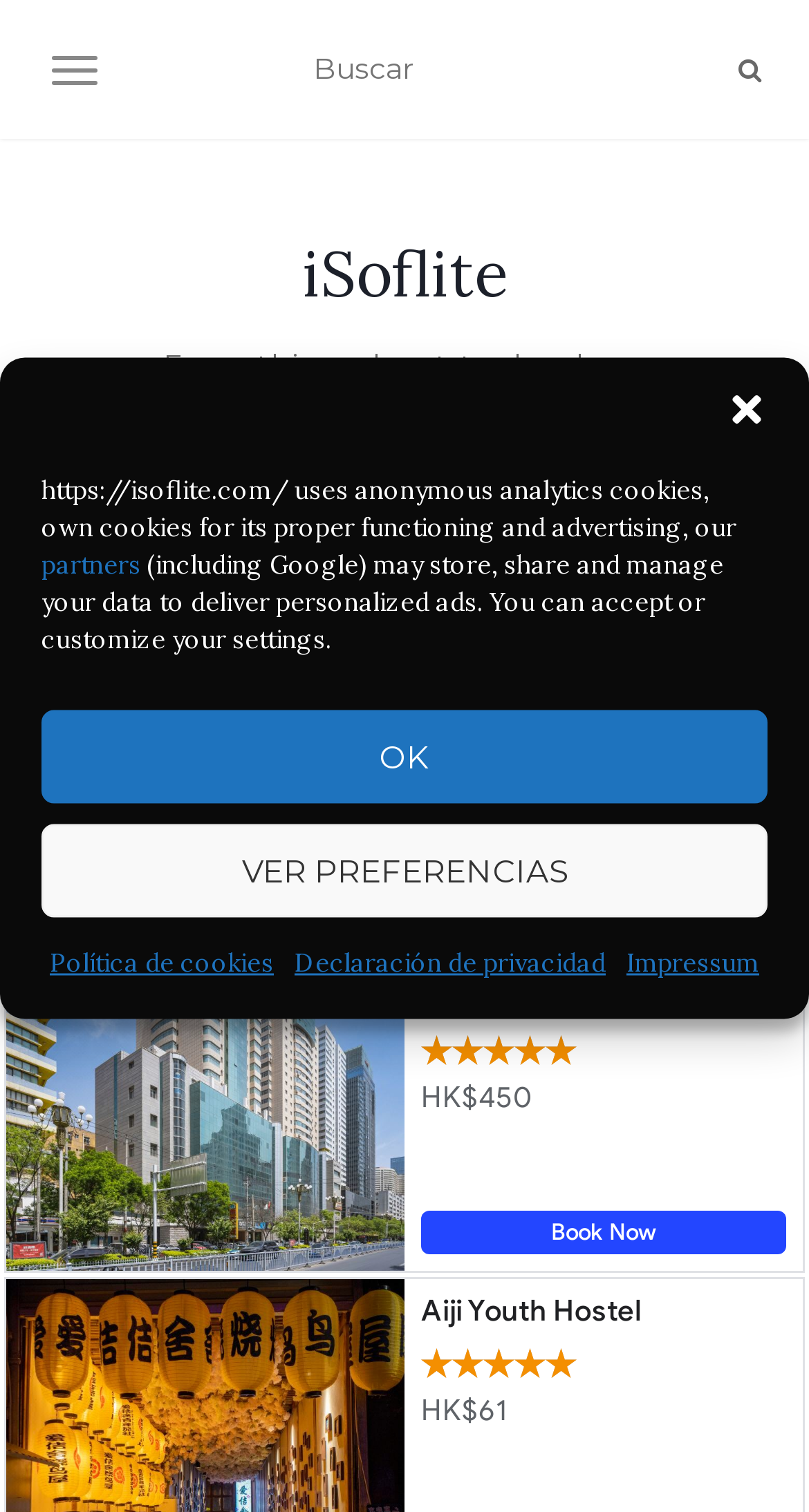Find the bounding box of the UI element described as follows: "iSoflite".

[0.373, 0.16, 0.627, 0.202]